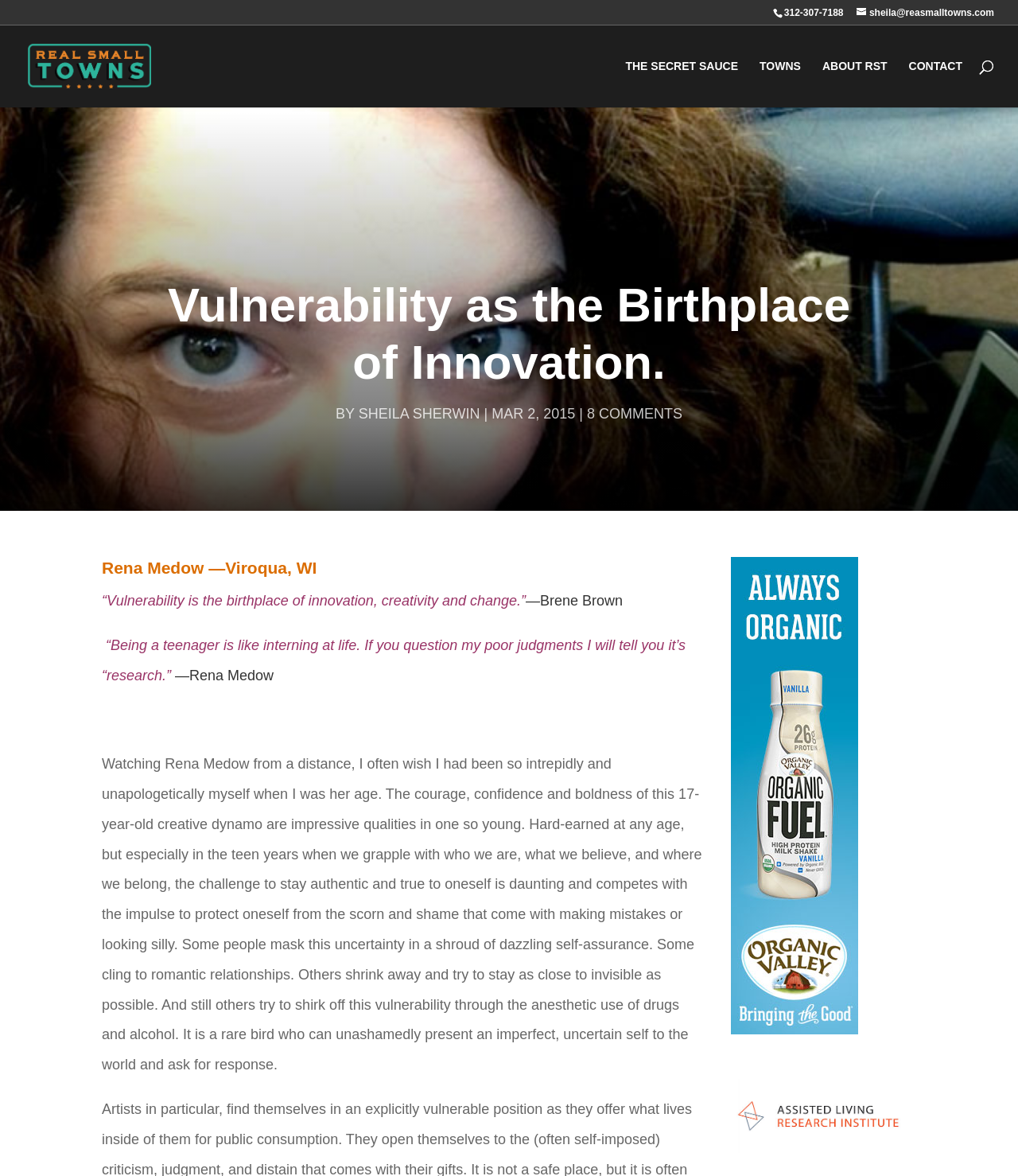Please indicate the bounding box coordinates of the element's region to be clicked to achieve the instruction: "Send an email to sheila@reasmalltowns.com". Provide the coordinates as four float numbers between 0 and 1, i.e., [left, top, right, bottom].

[0.841, 0.006, 0.977, 0.016]